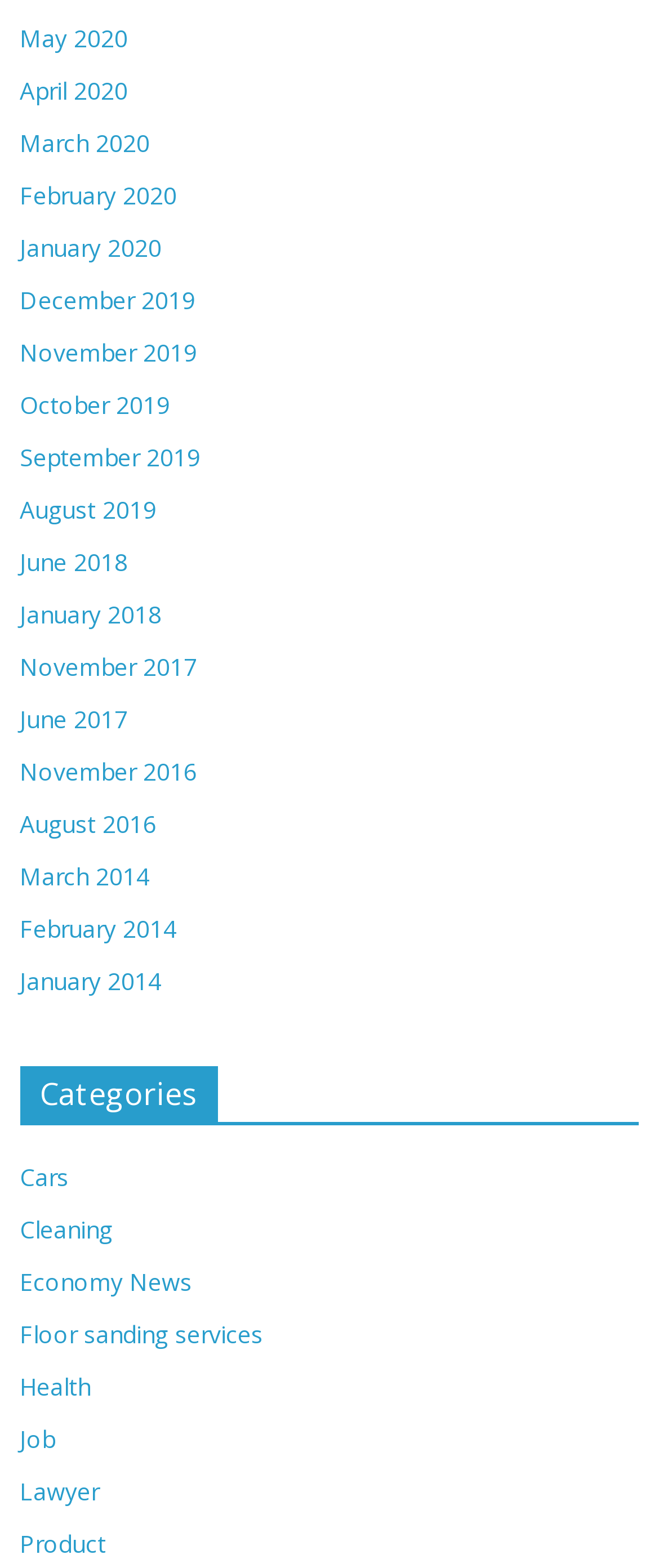Indicate the bounding box coordinates of the clickable region to achieve the following instruction: "Browse categories."

[0.03, 0.68, 0.97, 0.718]